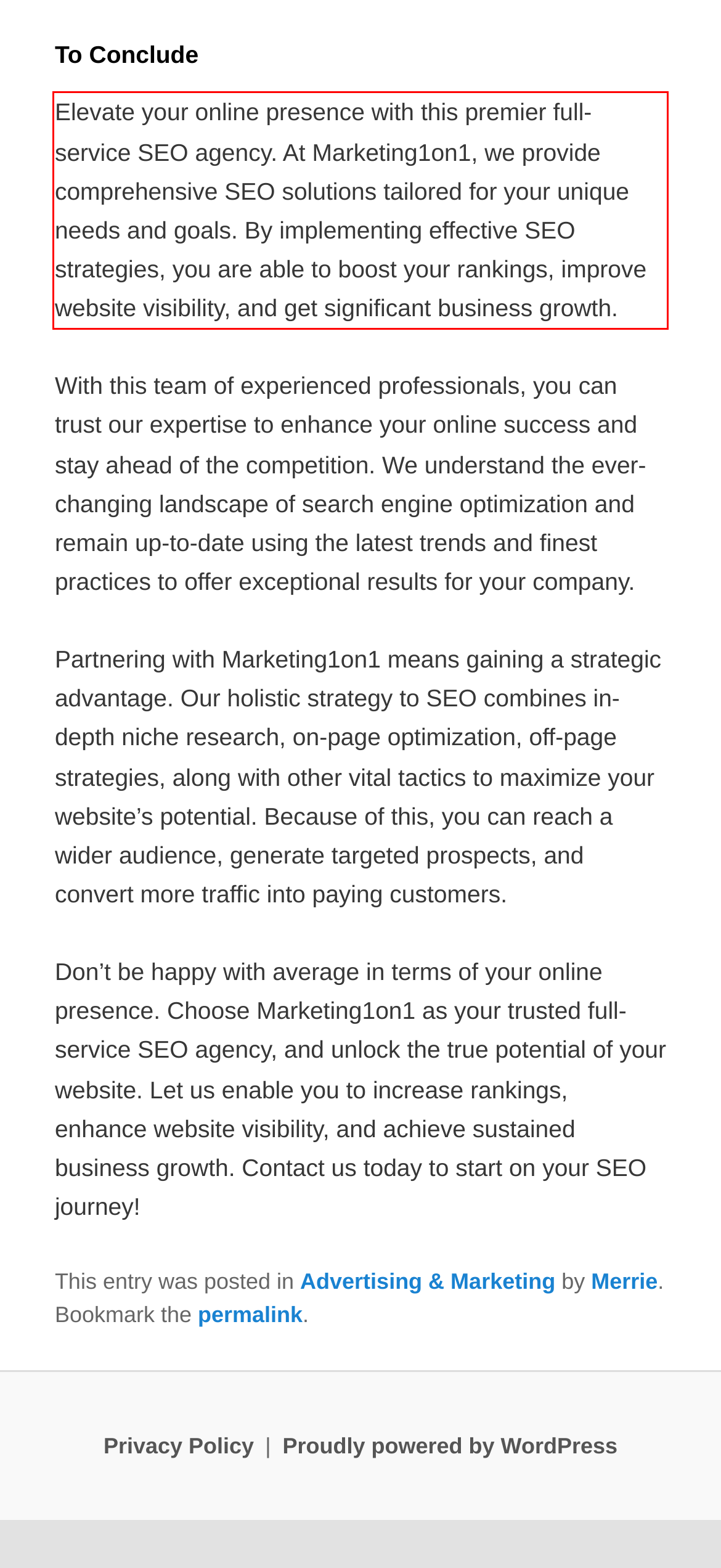You are provided with a screenshot of a webpage containing a red bounding box. Please extract the text enclosed by this red bounding box.

Elevate your online presence with this premier full-service SEO agency. At Marketing1on1, we provide comprehensive SEO solutions tailored for your unique needs and goals. By implementing effective SEO strategies, you are able to boost your rankings, improve website visibility, and get significant business growth.